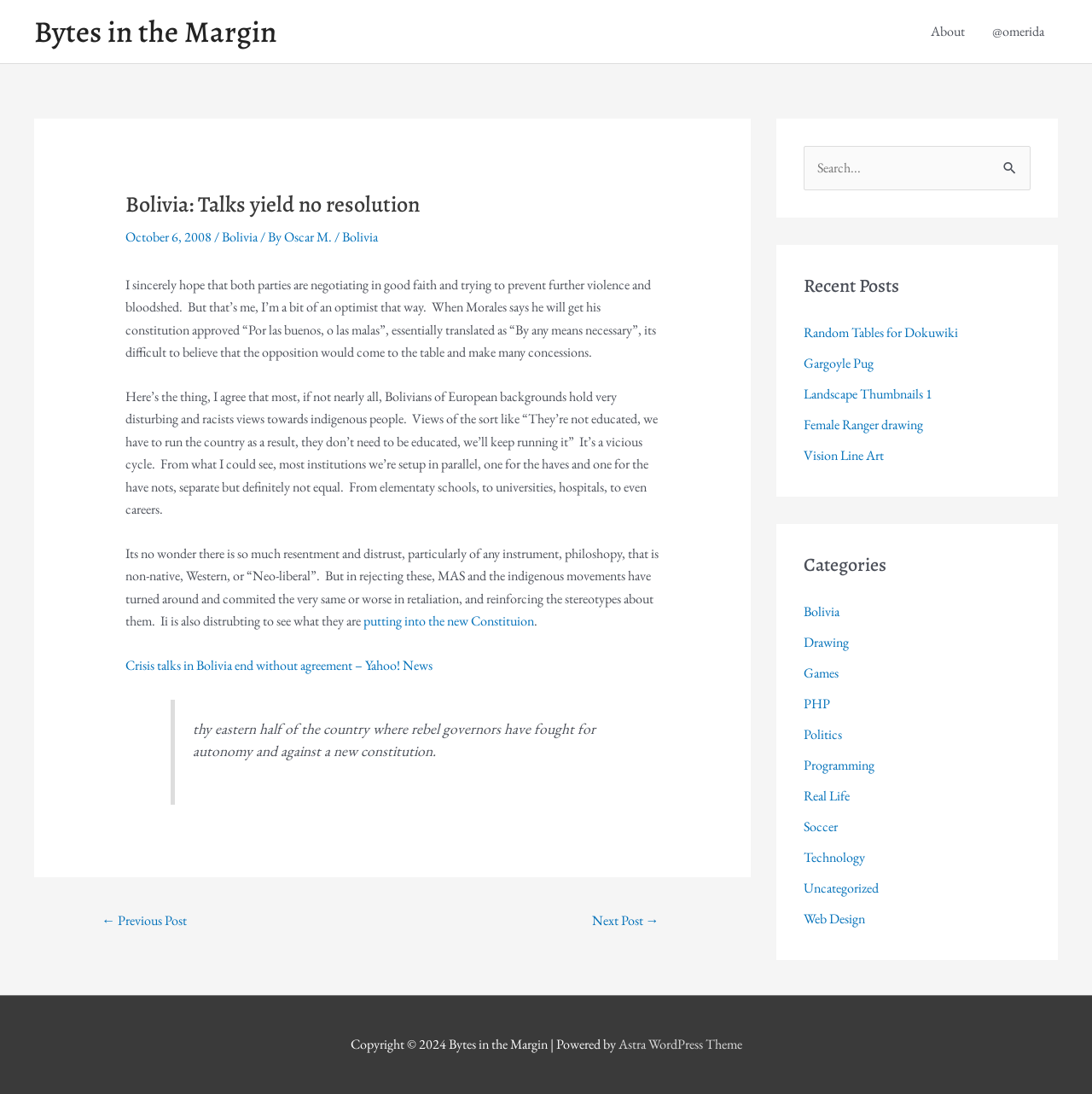Locate the bounding box coordinates of the element you need to click to accomplish the task described by this instruction: "Click on the 'About' link".

[0.84, 0.0, 0.896, 0.058]